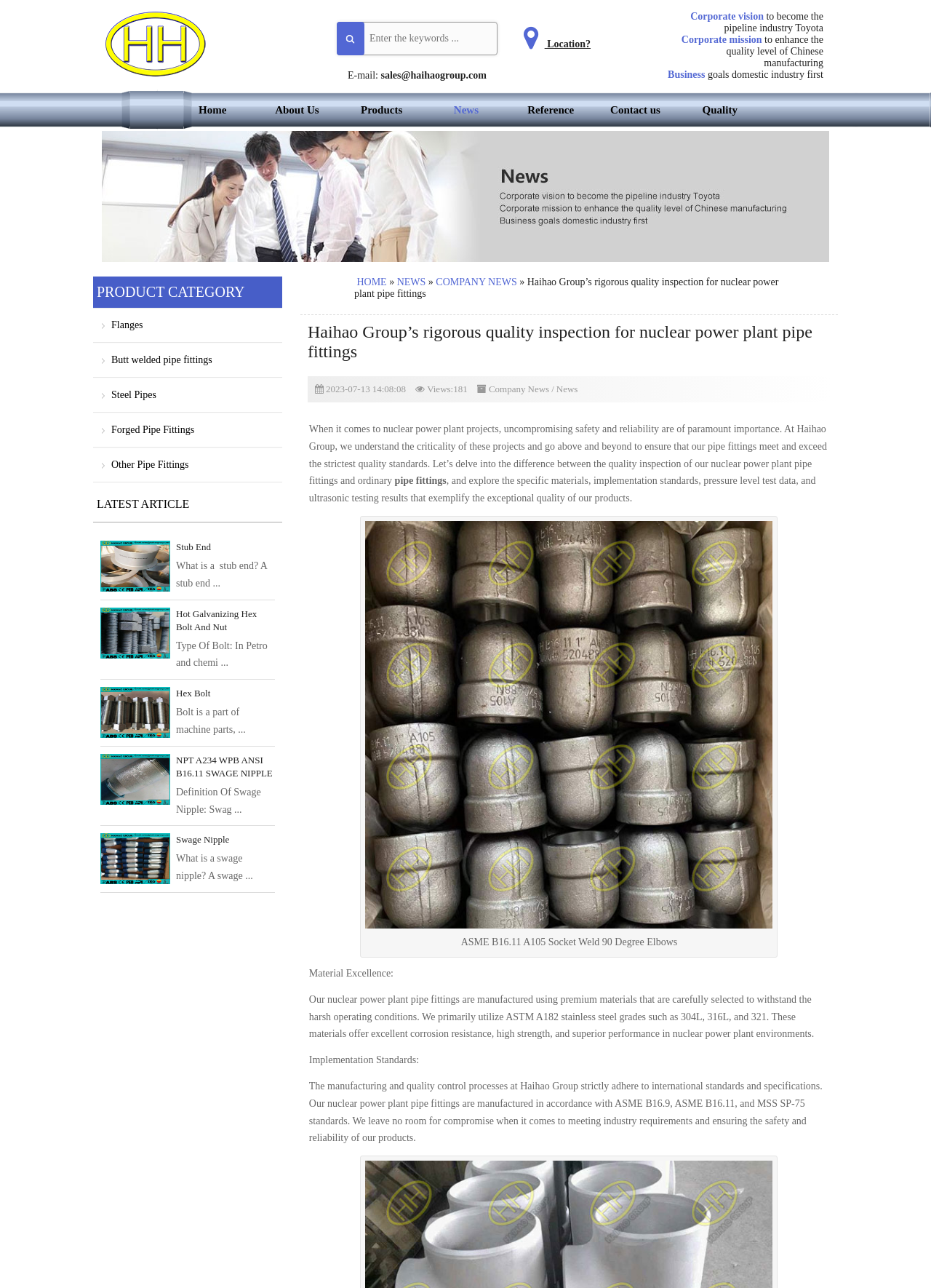From the details in the image, provide a thorough response to the question: What is the purpose of Haihao Group's quality inspection?

The purpose of Haihao Group's quality inspection is to ensure the safety and reliability of their nuclear power plant pipe fittings, which is critical in nuclear power plant projects where uncompromising safety and reliability are of paramount importance.